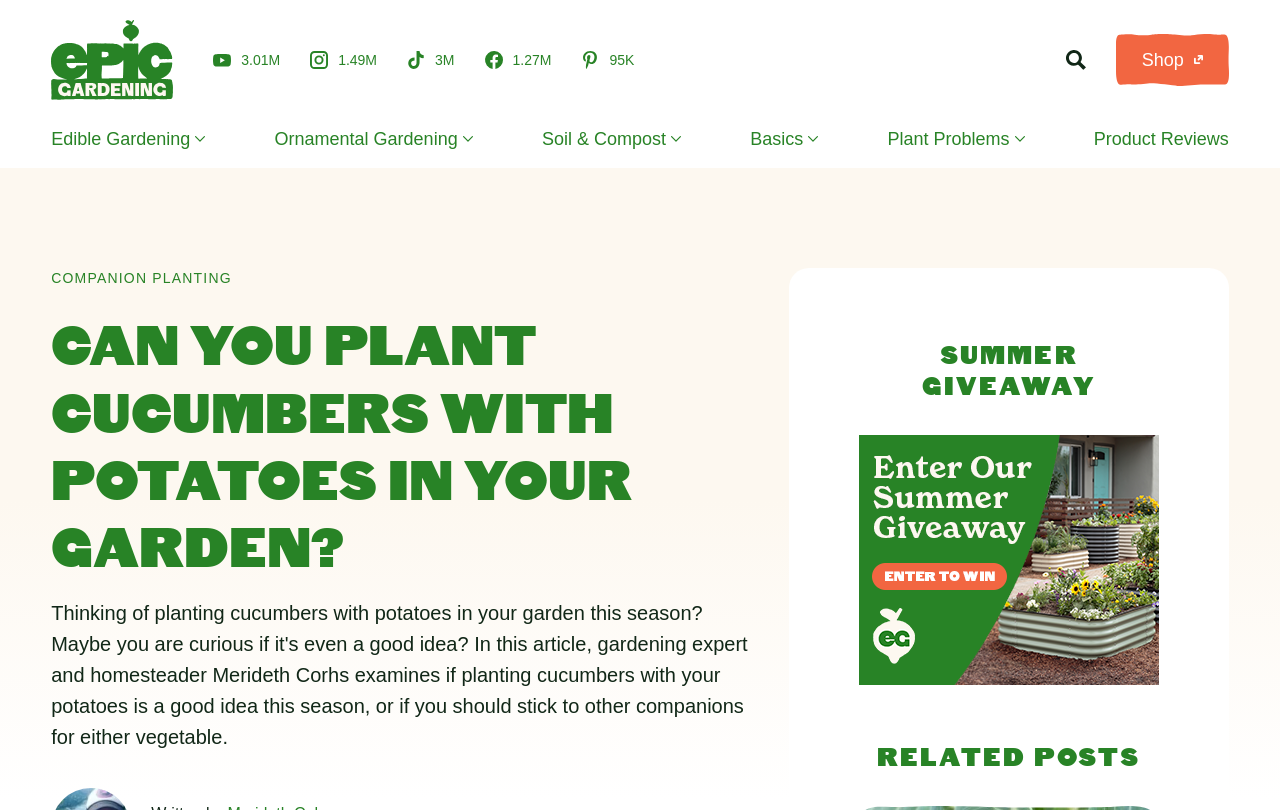From the webpage screenshot, predict the bounding box coordinates (top-left x, top-left y, bottom-right x, bottom-right y) for the UI element described here: Foliage

[0.254, 0.352, 0.329, 0.394]